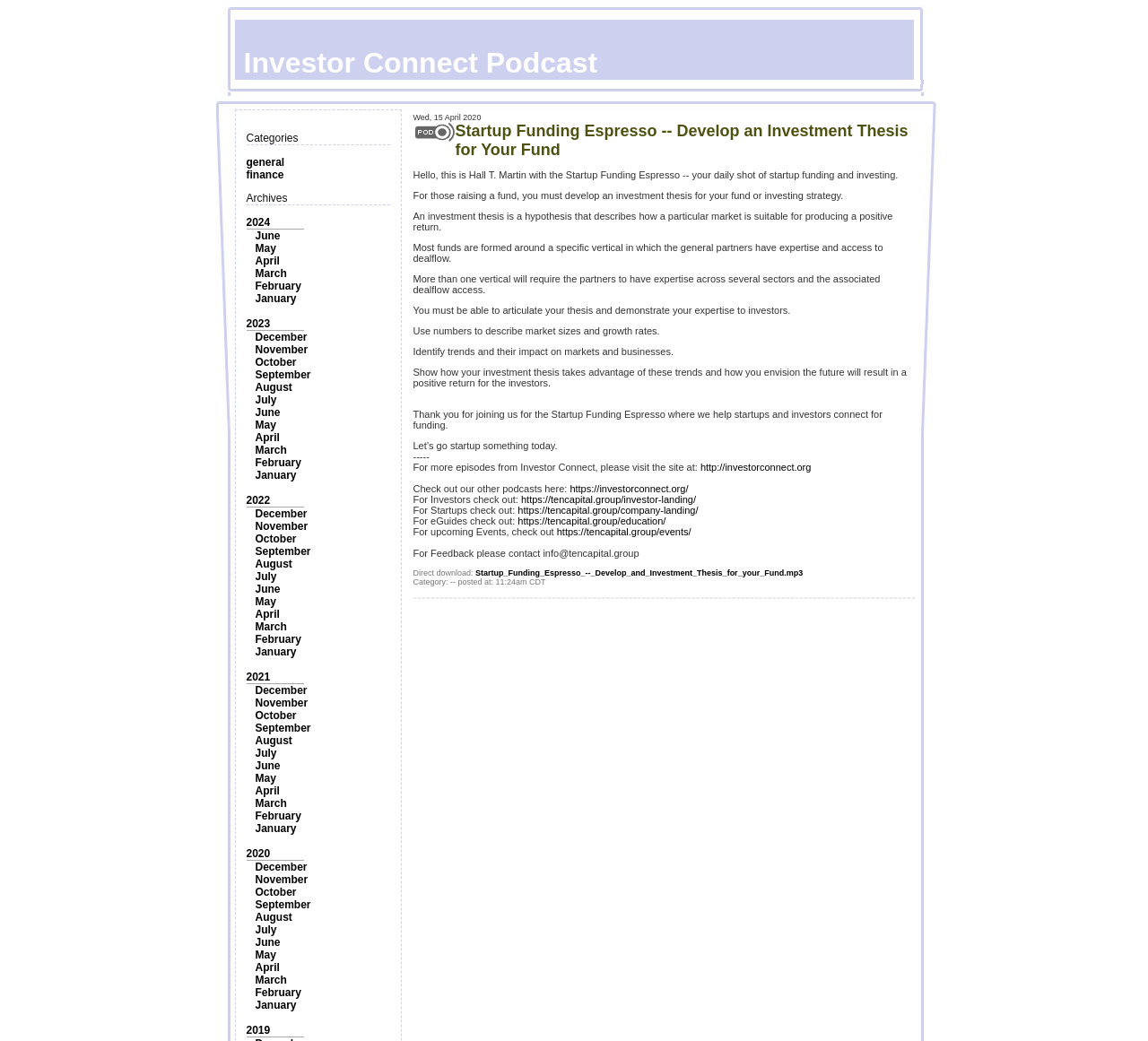Please identify the bounding box coordinates of the element that needs to be clicked to execute the following command: "Listen to the 'Startup Funding Espresso -- Develop an Investment Thesis for Your Fund' podcast". Provide the bounding box using four float numbers between 0 and 1, formatted as [left, top, right, bottom].

[0.396, 0.117, 0.791, 0.152]